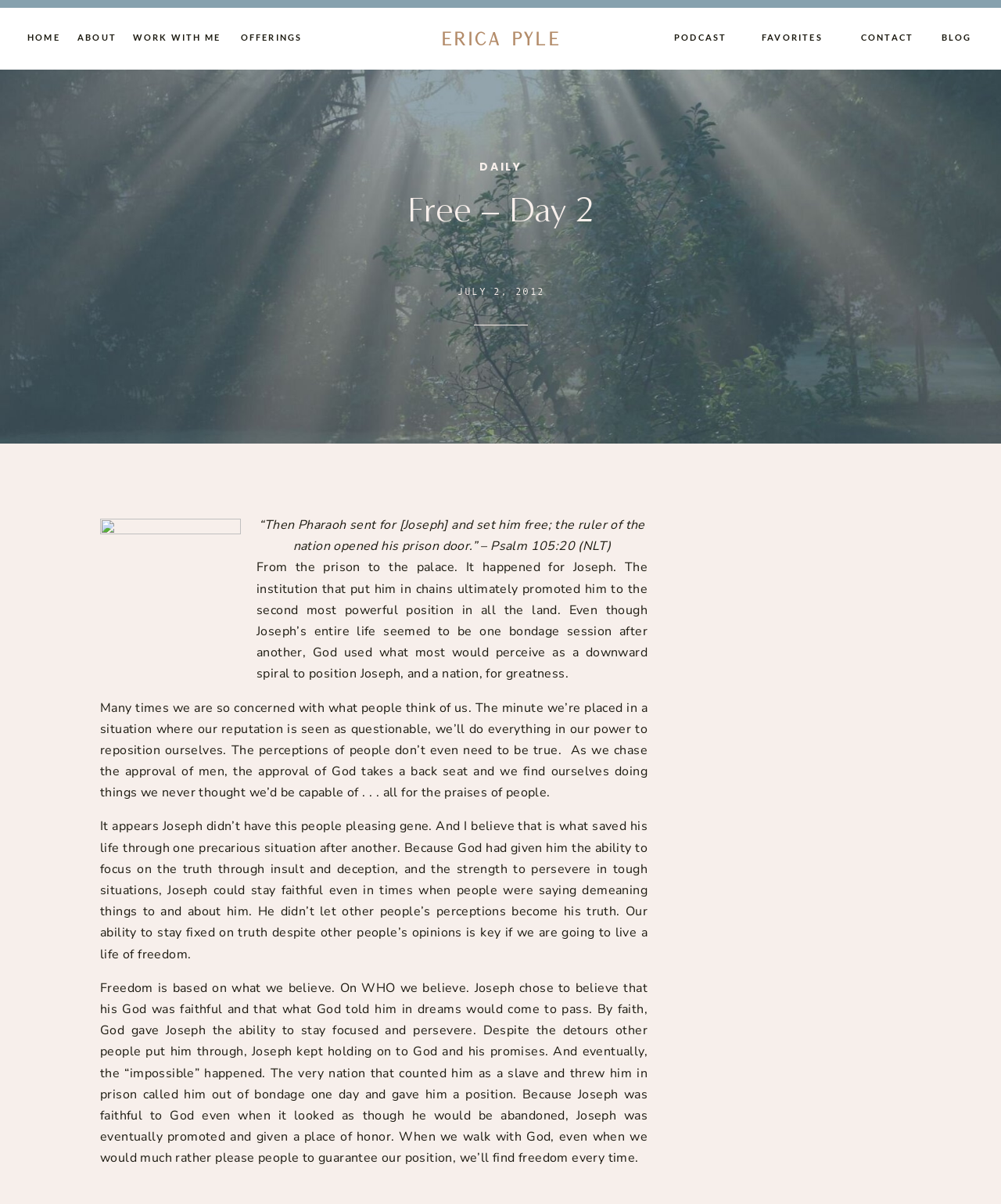Find the bounding box coordinates of the area to click in order to follow the instruction: "Visit Erica Pyle's page".

[0.417, 0.024, 0.584, 0.039]